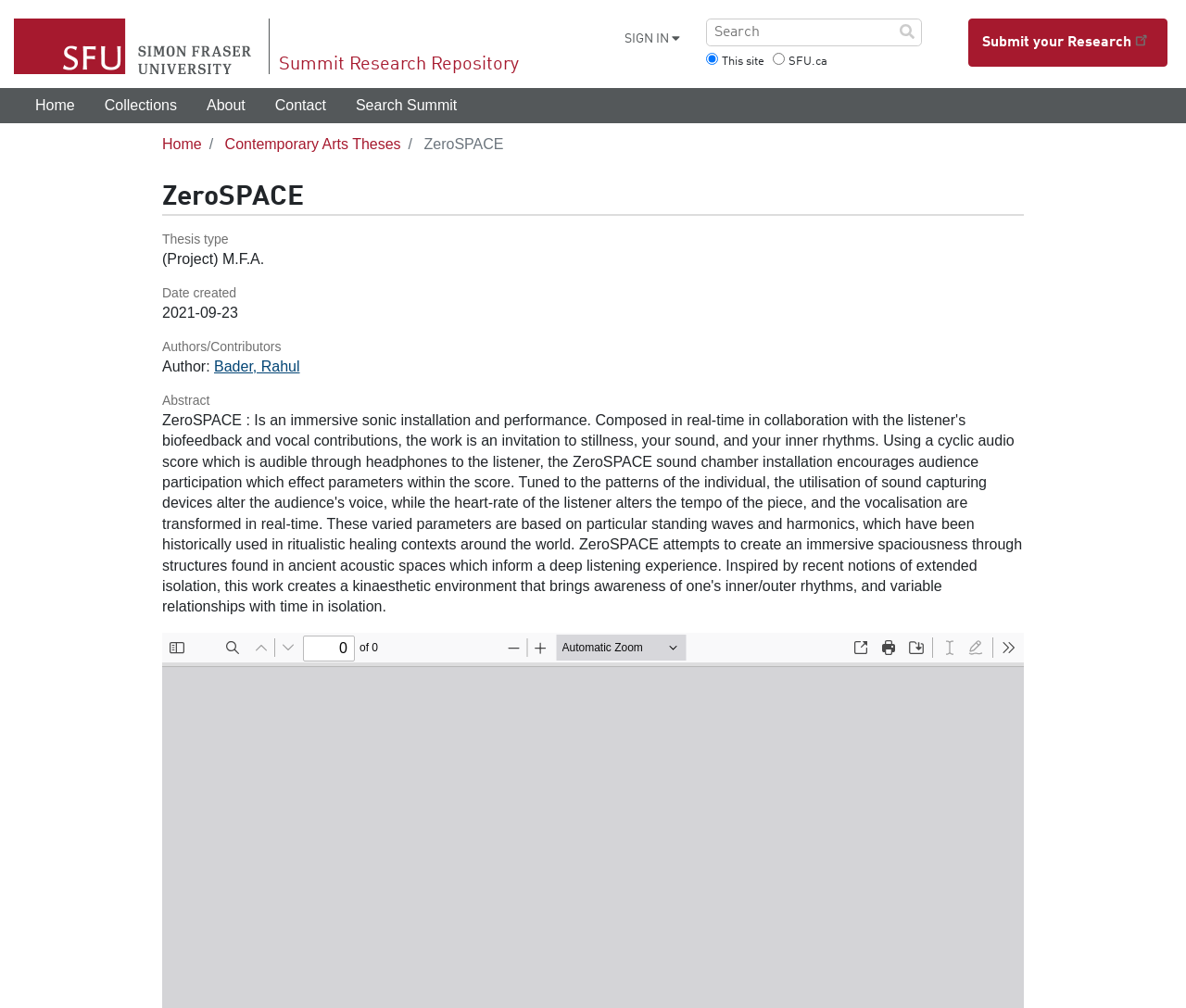Extract the bounding box coordinates for the UI element described by the text: "parent_node: Search name="keys" placeholder="Search"". The coordinates should be in the form of [left, top, right, bottom] with values between 0 and 1.

[0.595, 0.018, 0.777, 0.046]